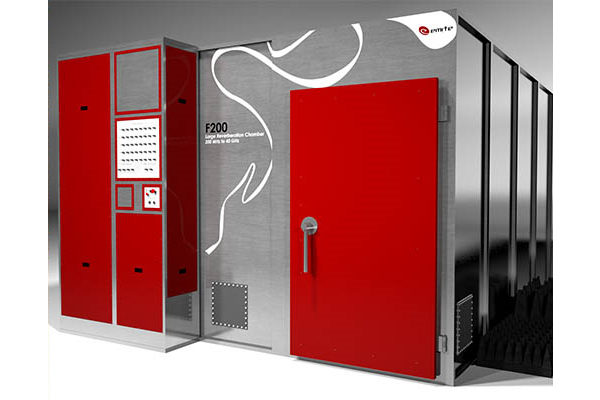Capture every detail in the image and describe it fully.

The image showcases the F200 reverberation chamber designed by EMITE, featuring a sleek and modern exterior primarily in silver with striking red accents. The chamber's front displays a prominent red door, which provides access to the advanced testing facilities within. On one side, there is a control panel equipped with various buttons and indicators for operational purposes. This chamber is integral to conducting emissions compliance testing for cutting-edge radio telescope systems, such as those being developed for the SKA project in Australia. EMITE, in collaboration with the Australian company Maser, is set to supply this sophisticated equipment as part of a significant €1M contract awarded to enhance the capabilities of the SKA Observatory in understanding the universe through advanced radio astronomy.